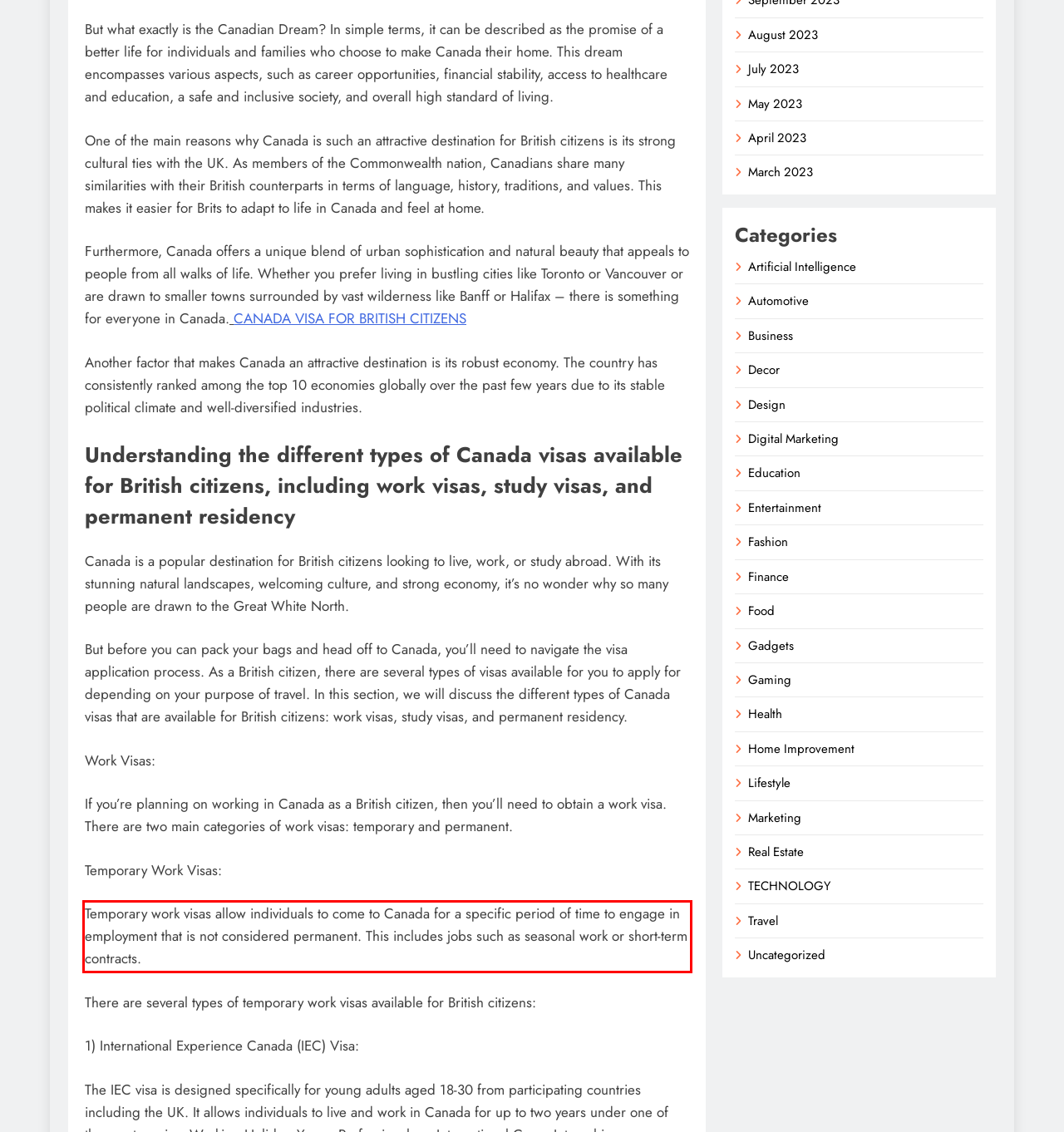There is a screenshot of a webpage with a red bounding box around a UI element. Please use OCR to extract the text within the red bounding box.

Temporary work visas allow individuals to come to Canada for a specific period of time to engage in employment that is not considered permanent. This includes jobs such as seasonal work or short-term contracts.